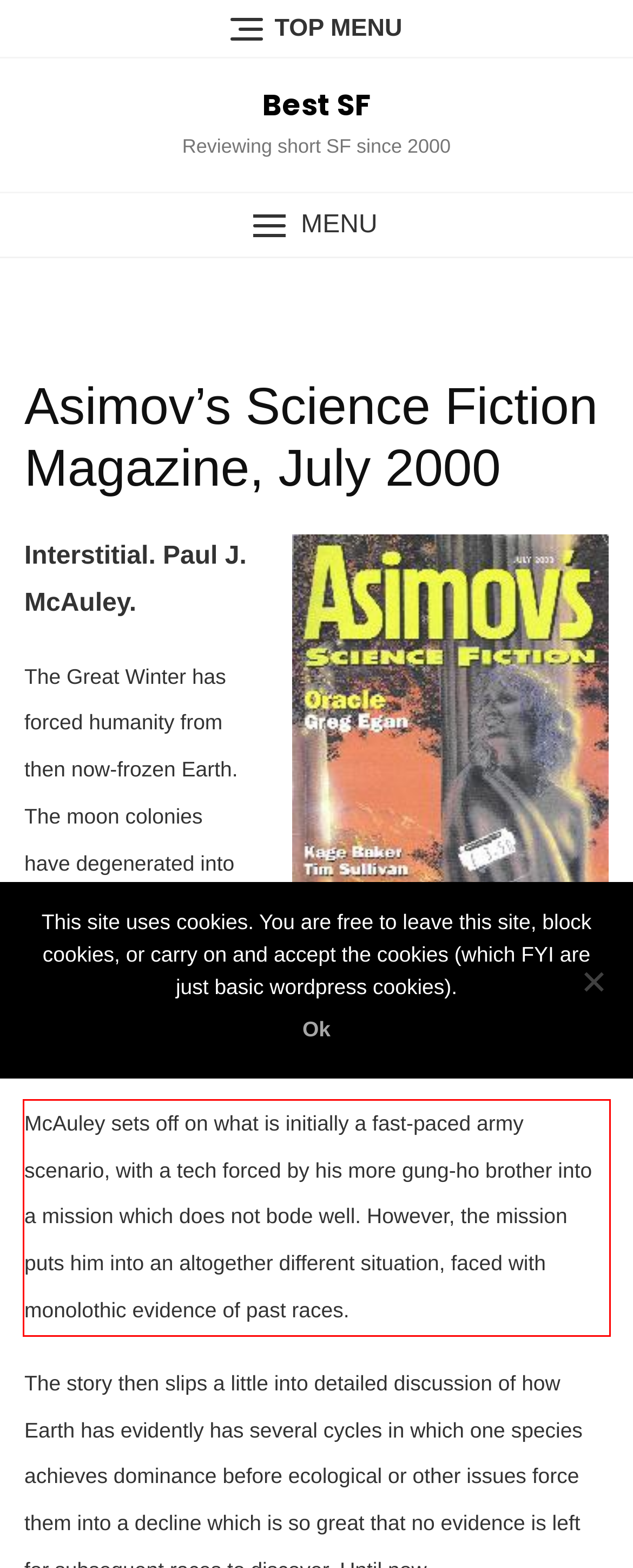Please look at the screenshot provided and find the red bounding box. Extract the text content contained within this bounding box.

McAuley sets off on what is initially a fast-paced army scenario, with a tech forced by his more gung-ho brother into a mission which does not bode well. However, the mission puts him into an altogether different situation, faced with monolothic evidence of past races.